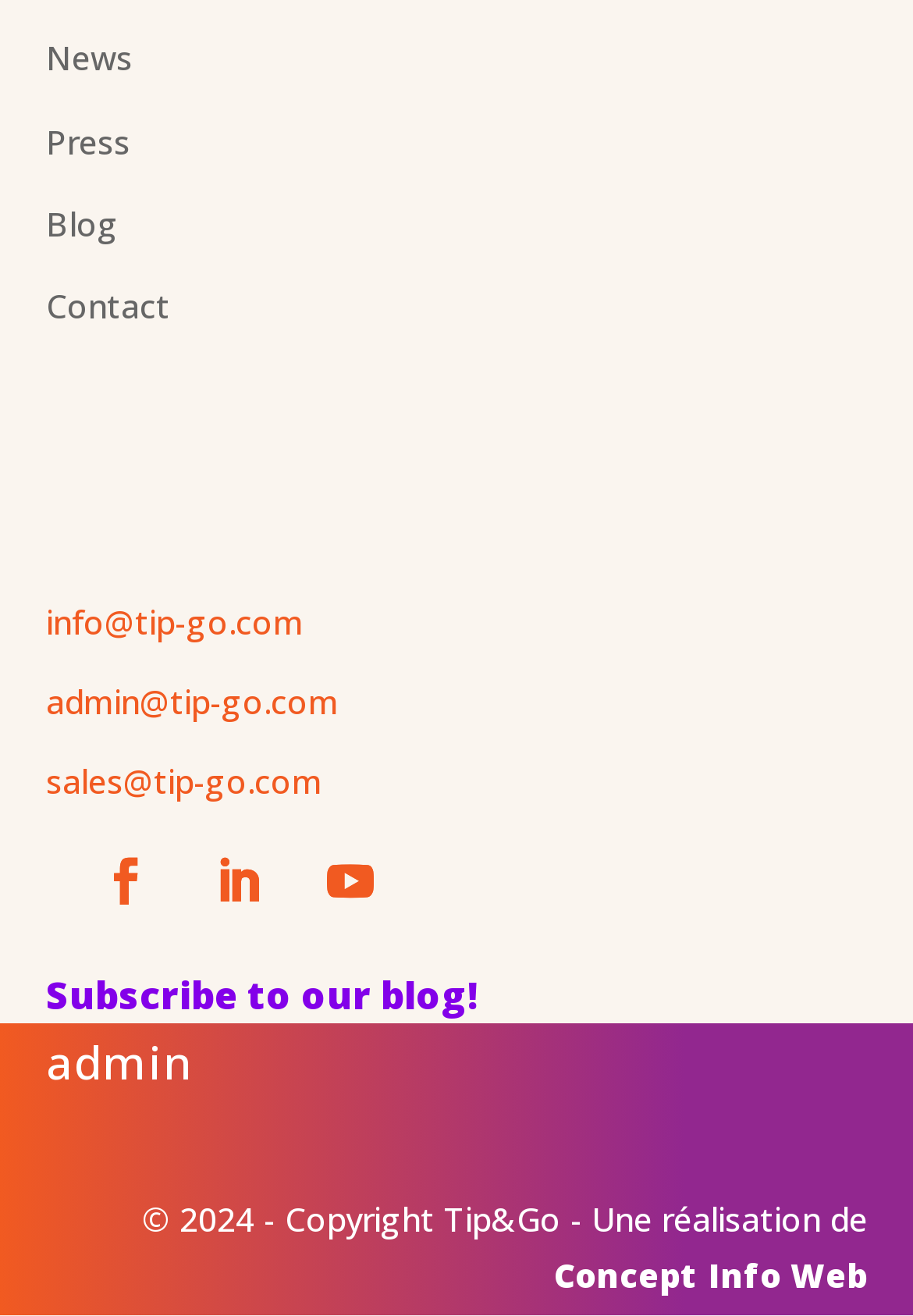Respond with a single word or short phrase to the following question: 
What is the name of the company that developed the website?

Concept Info Web